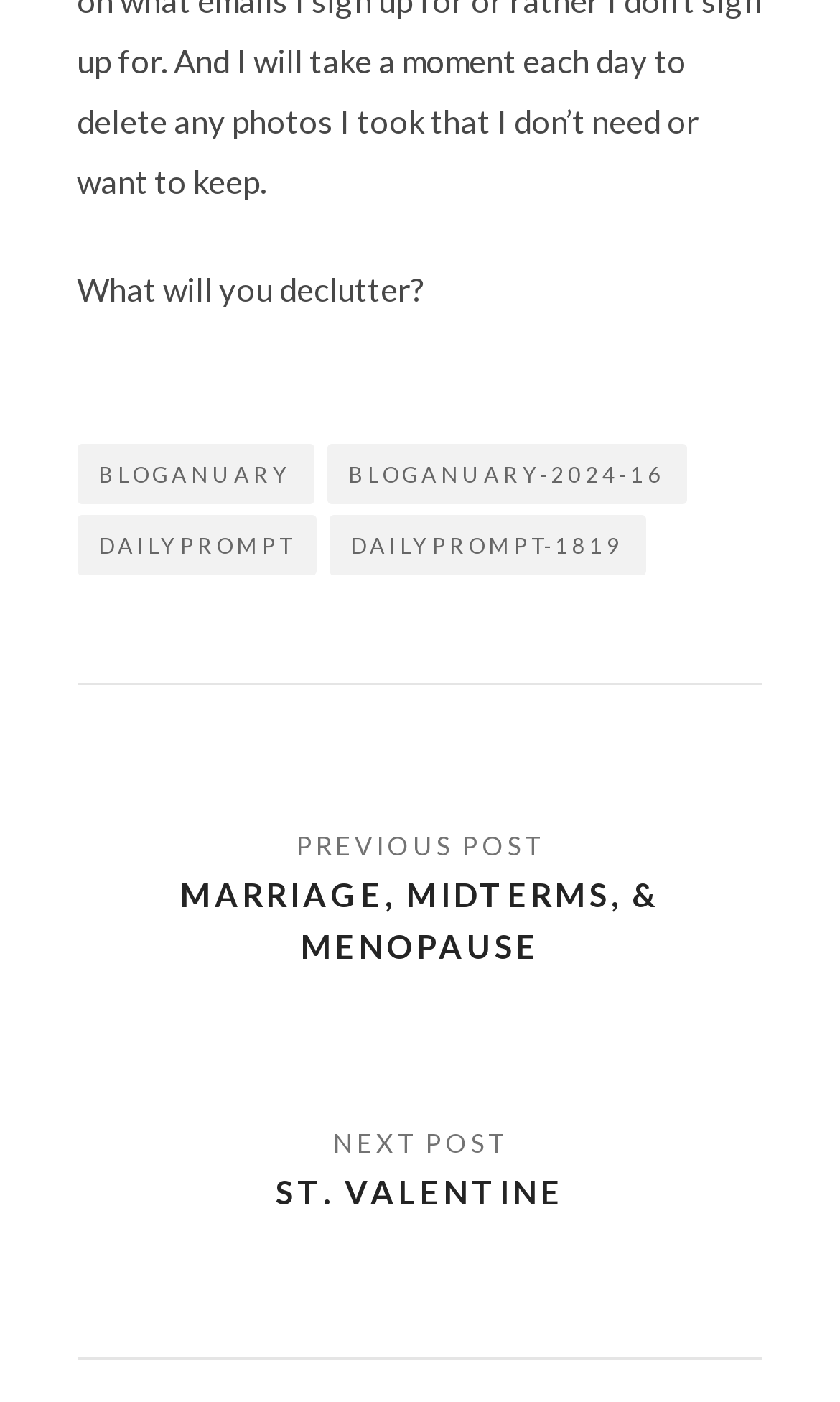How many links are under the 'Posts' navigation?
Use the screenshot to answer the question with a single word or phrase.

2